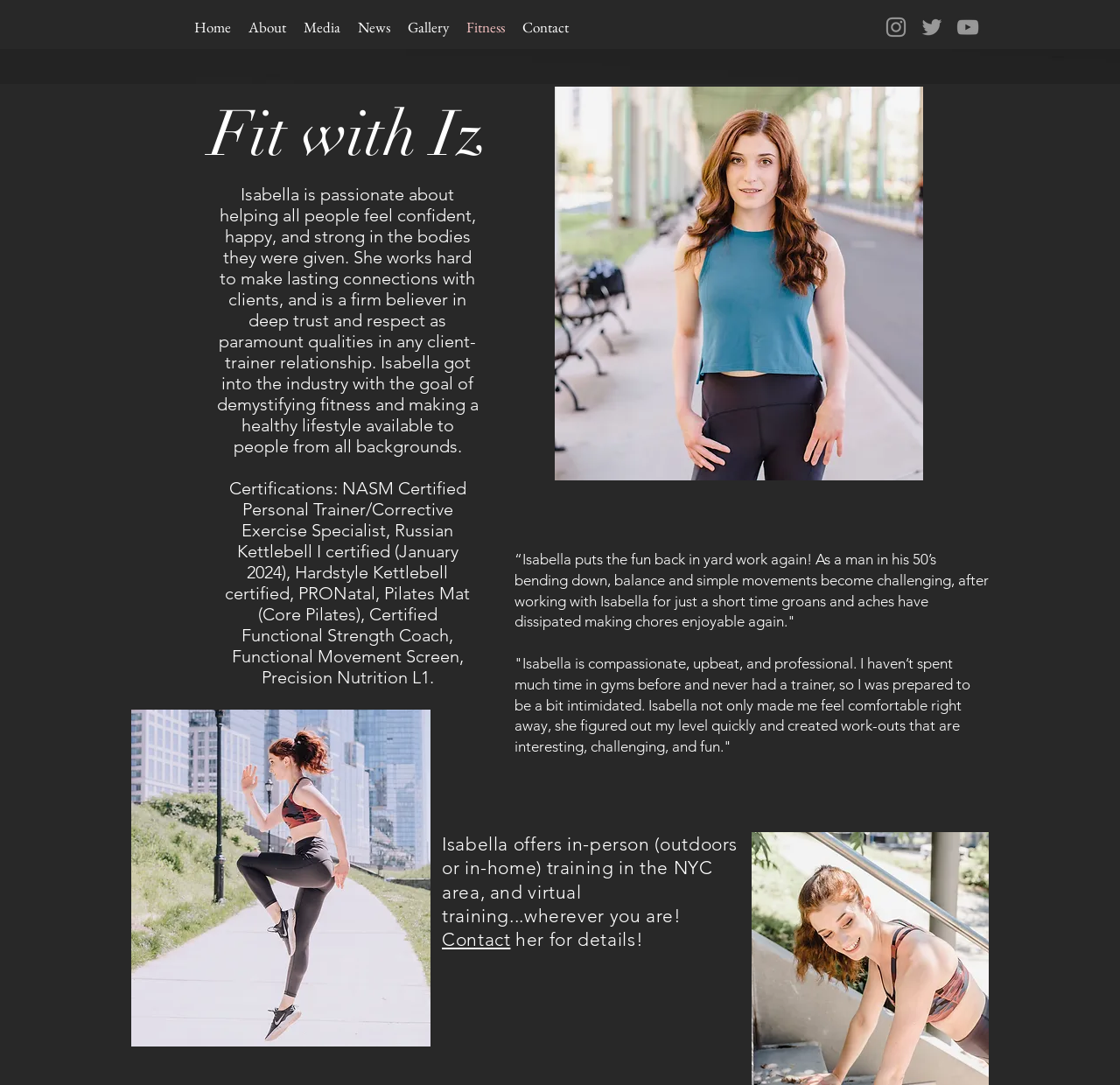Locate the bounding box coordinates for the element described below: "Contact". The coordinates must be four float values between 0 and 1, formatted as [left, top, right, bottom].

[0.395, 0.856, 0.456, 0.876]